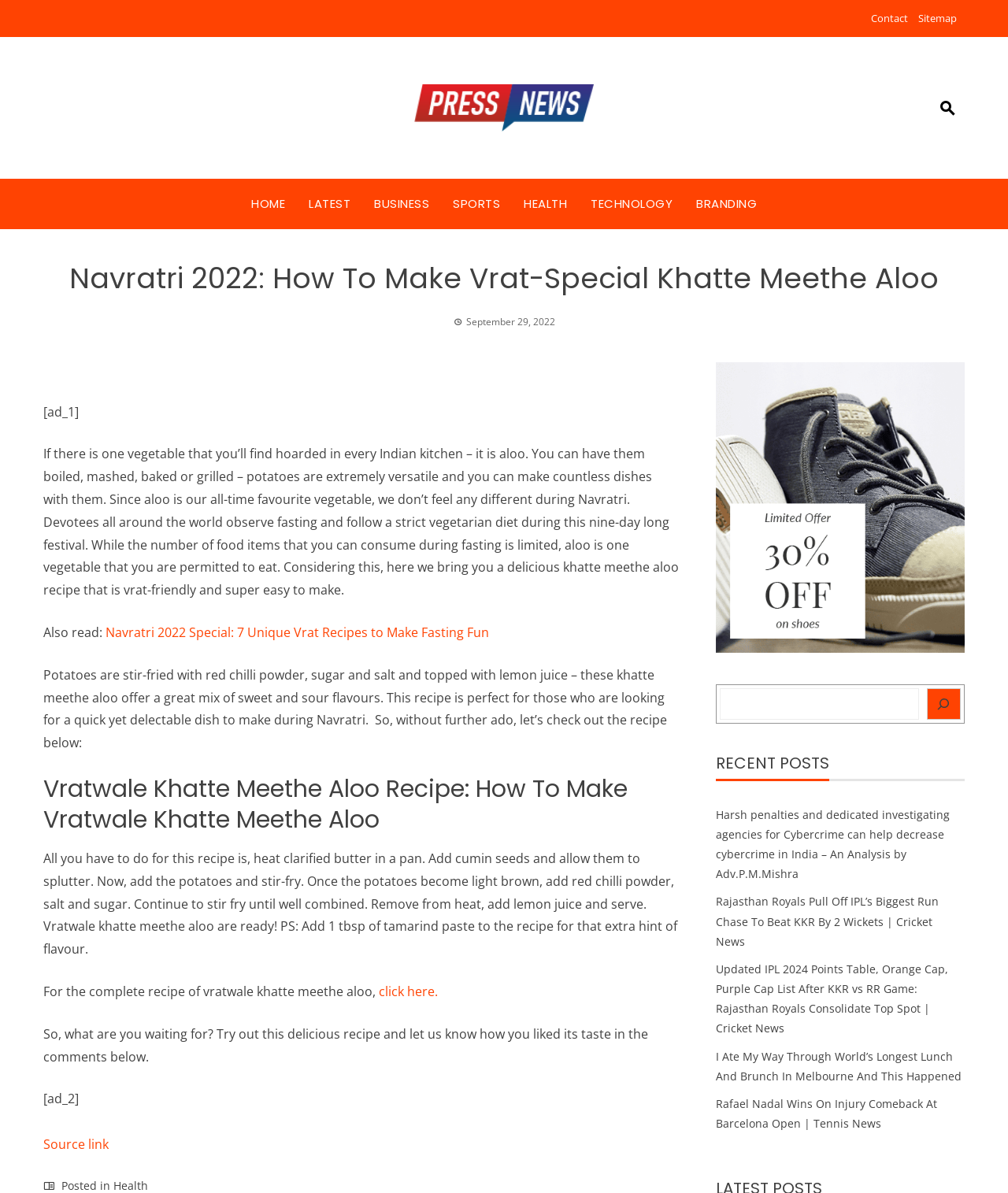What is the category of the article under which it is posted?
Using the image as a reference, give an elaborate response to the question.

The webpage mentions 'Posted in' and then lists 'Health' as the category under which the article is posted. This suggests that the article is related to health or wellness in some way.